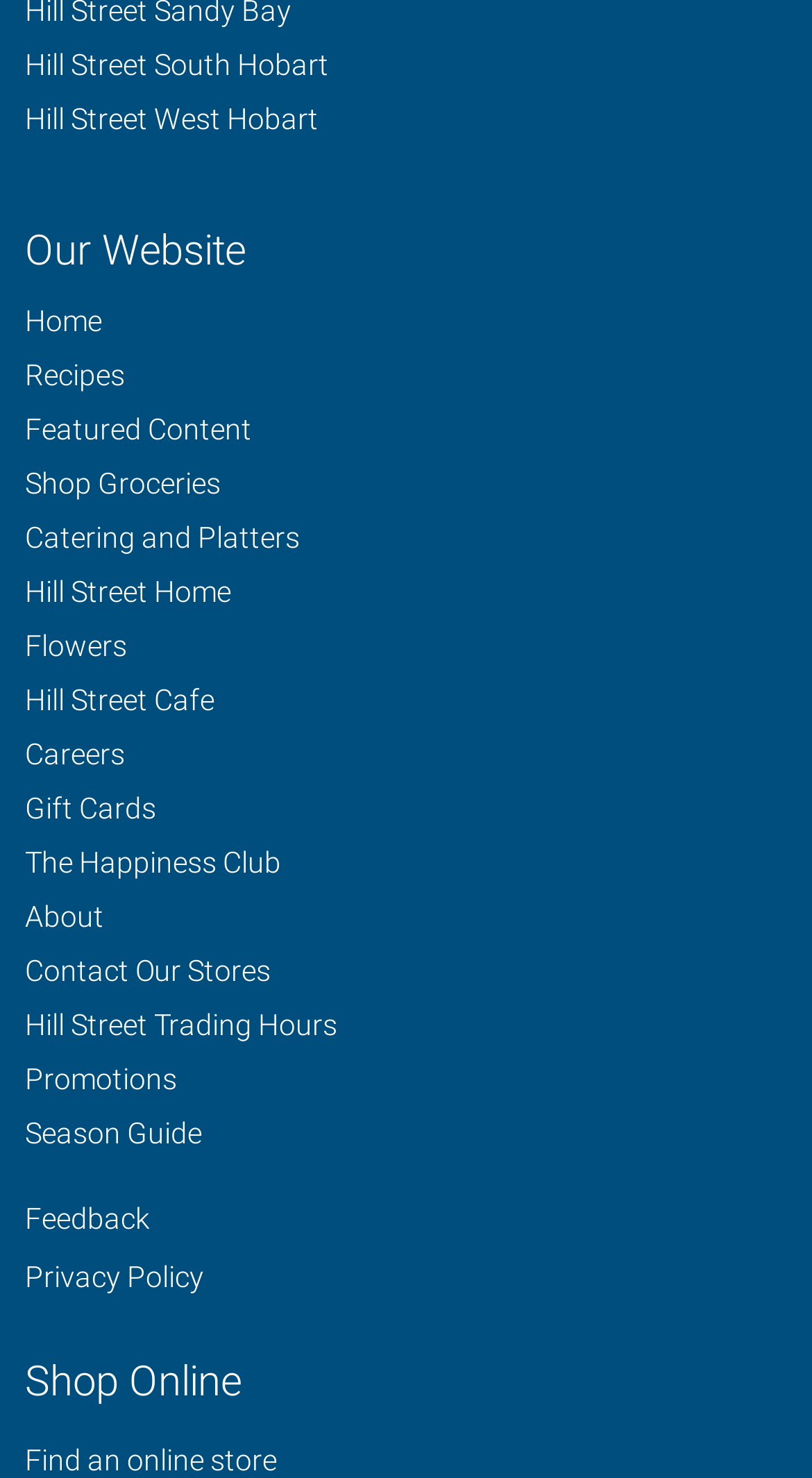Identify the bounding box coordinates of the clickable region to carry out the given instruction: "shop online".

[0.031, 0.917, 0.969, 0.951]